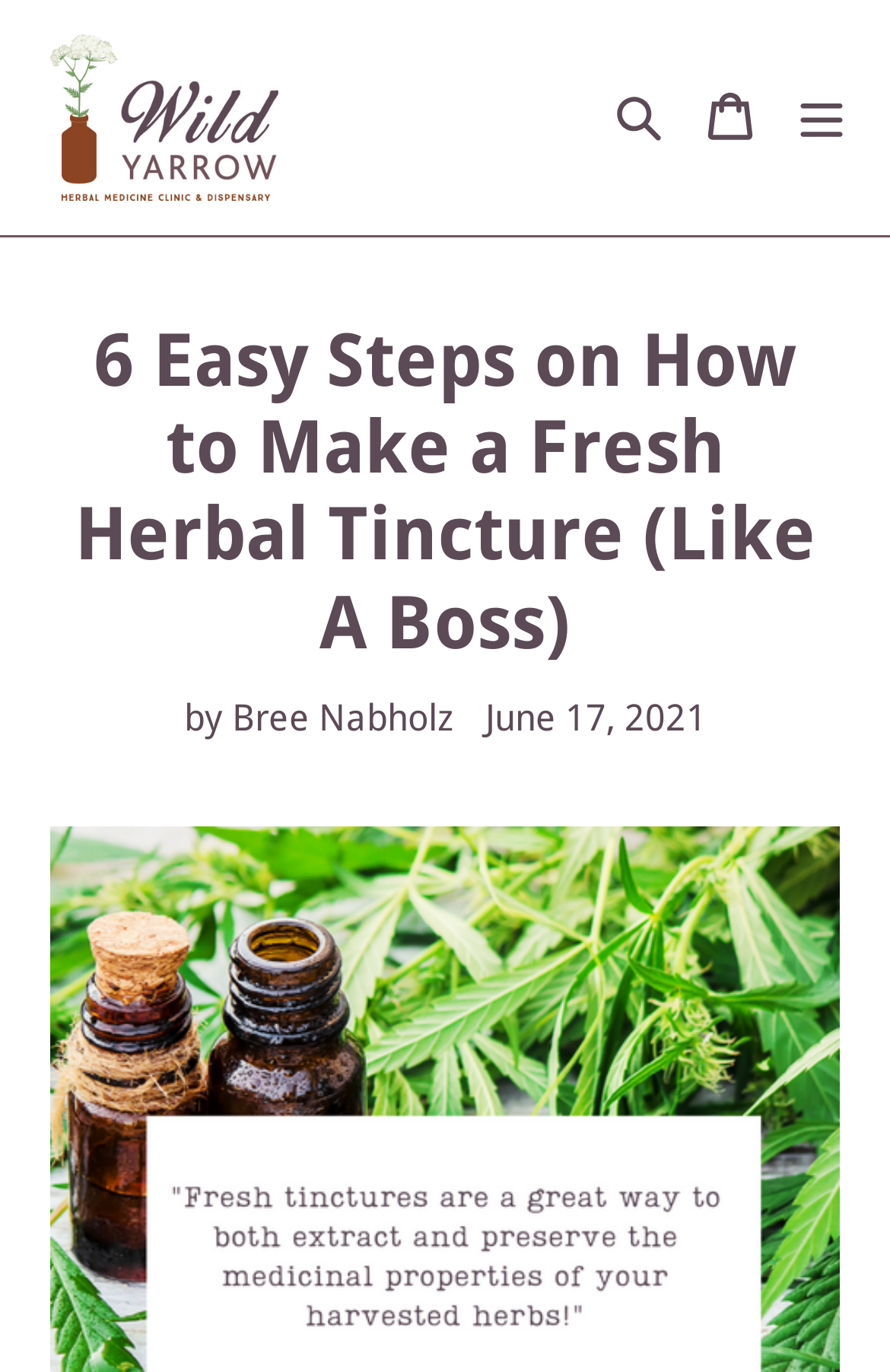Based on the element description, predict the bounding box coordinates (top-left x, top-left y, bottom-right x, bottom-right y) for the UI element in the screenshot: expand/collapse

[0.877, 0.03, 0.969, 0.14]